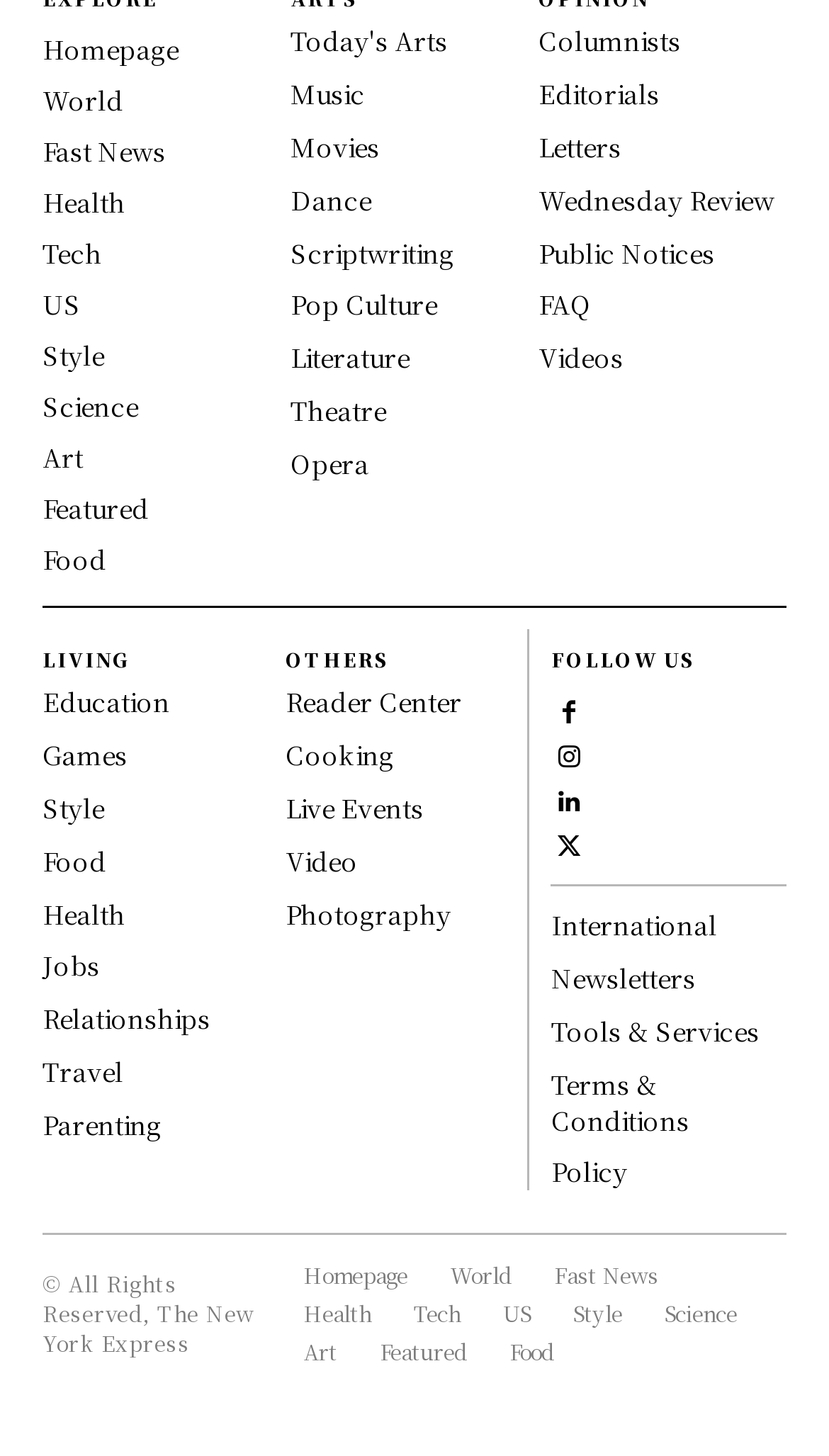Identify the bounding box coordinates of the region that needs to be clicked to carry out this instruction: "Click on the 'Homepage' link". Provide these coordinates as four float numbers ranging from 0 to 1, i.e., [left, top, right, bottom].

[0.051, 0.017, 0.35, 0.052]